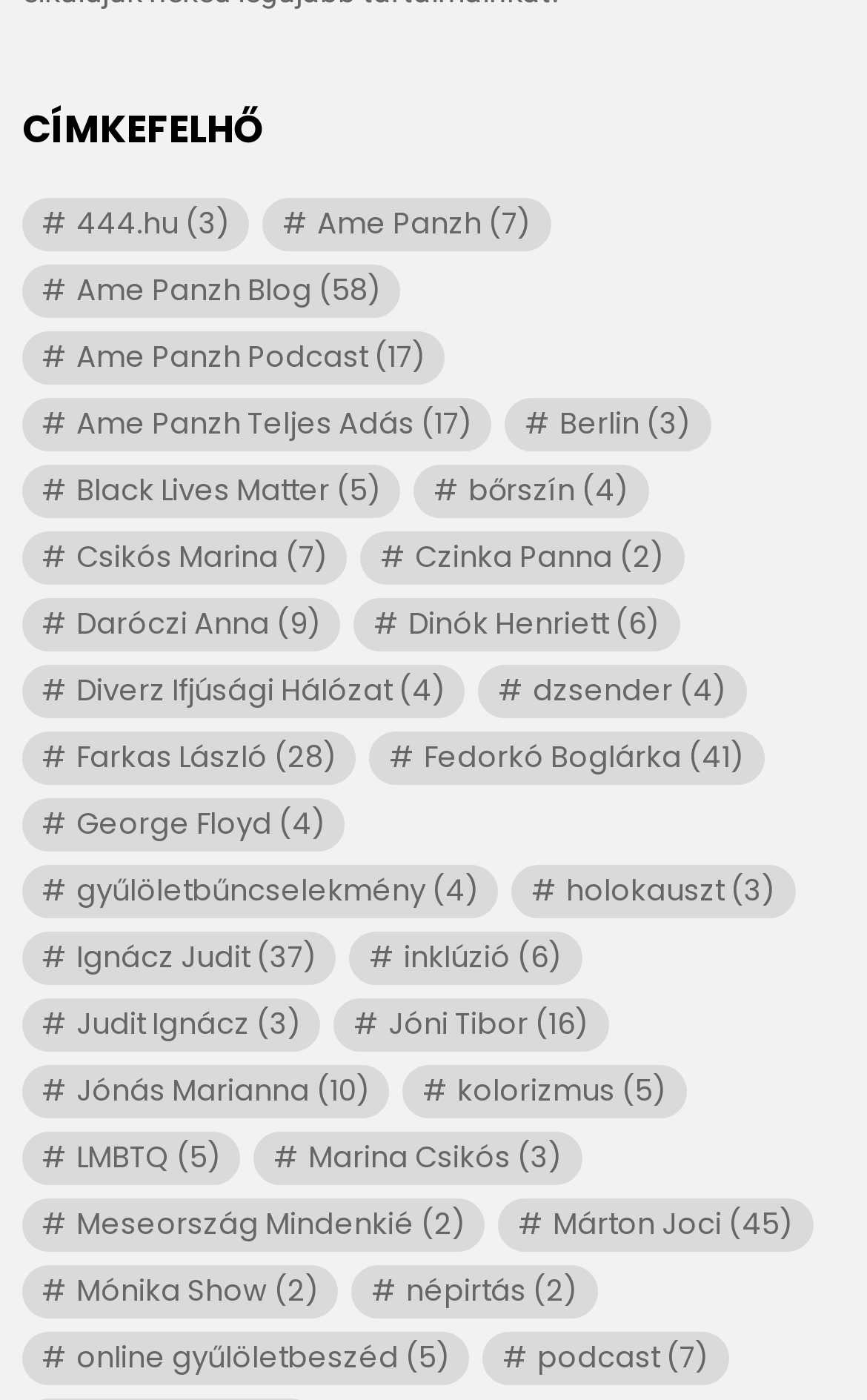Answer the following query with a single word or phrase:
How many links are on this webpage?

29